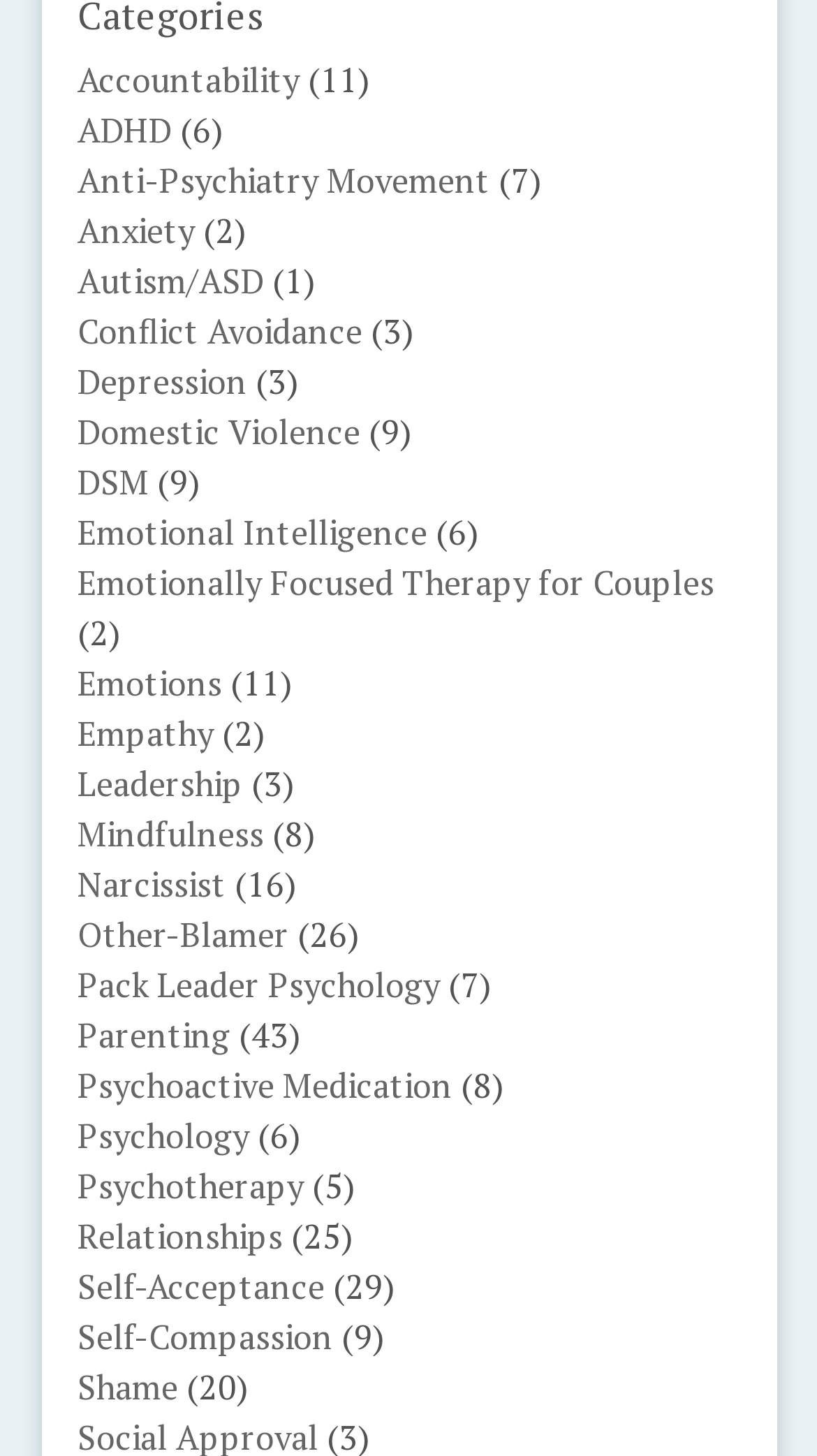Locate the UI element described as follows: "Leadership". Return the bounding box coordinates as four float numbers between 0 and 1 in the order [left, top, right, bottom].

[0.095, 0.523, 0.298, 0.555]